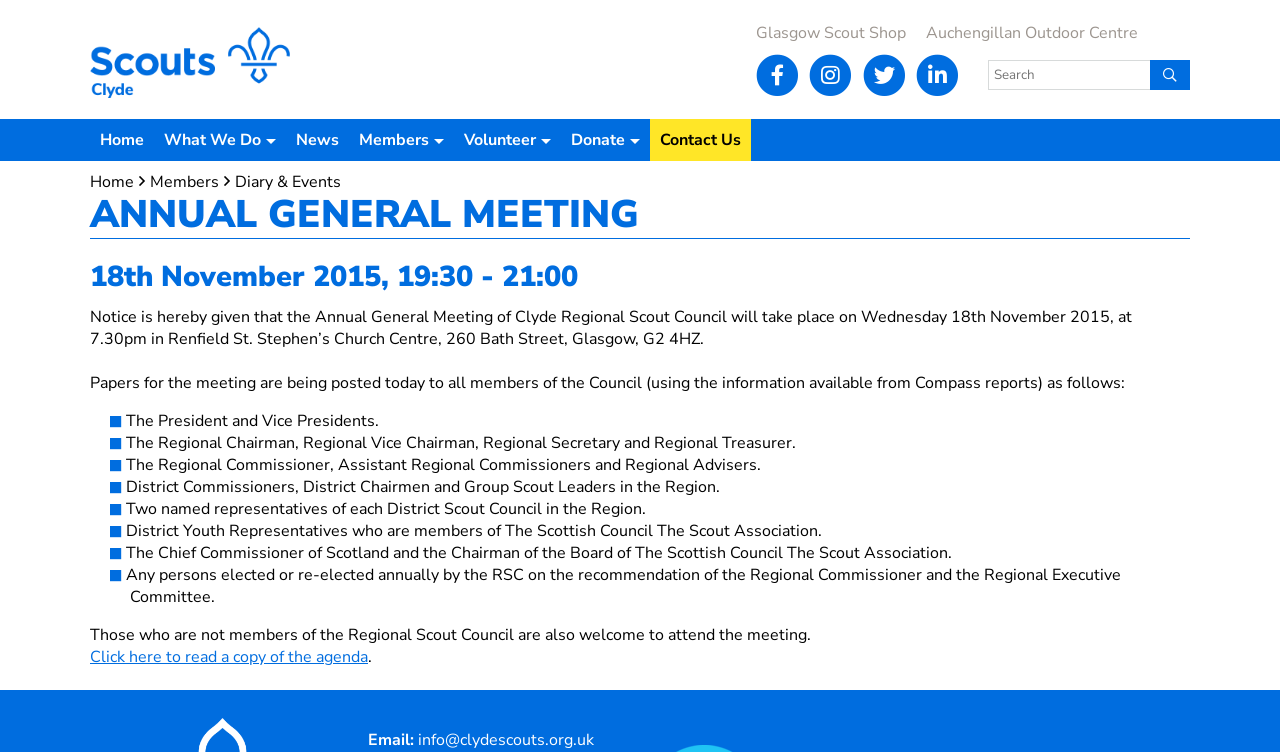What is the purpose of the Annual General Meeting?
Answer the question with a thorough and detailed explanation.

I inferred the answer by understanding the context of the webpage which appears to be a formal notice for a meeting. The presence of details such as the agenda, date, time, and location suggests that the meeting is for conducting council business.